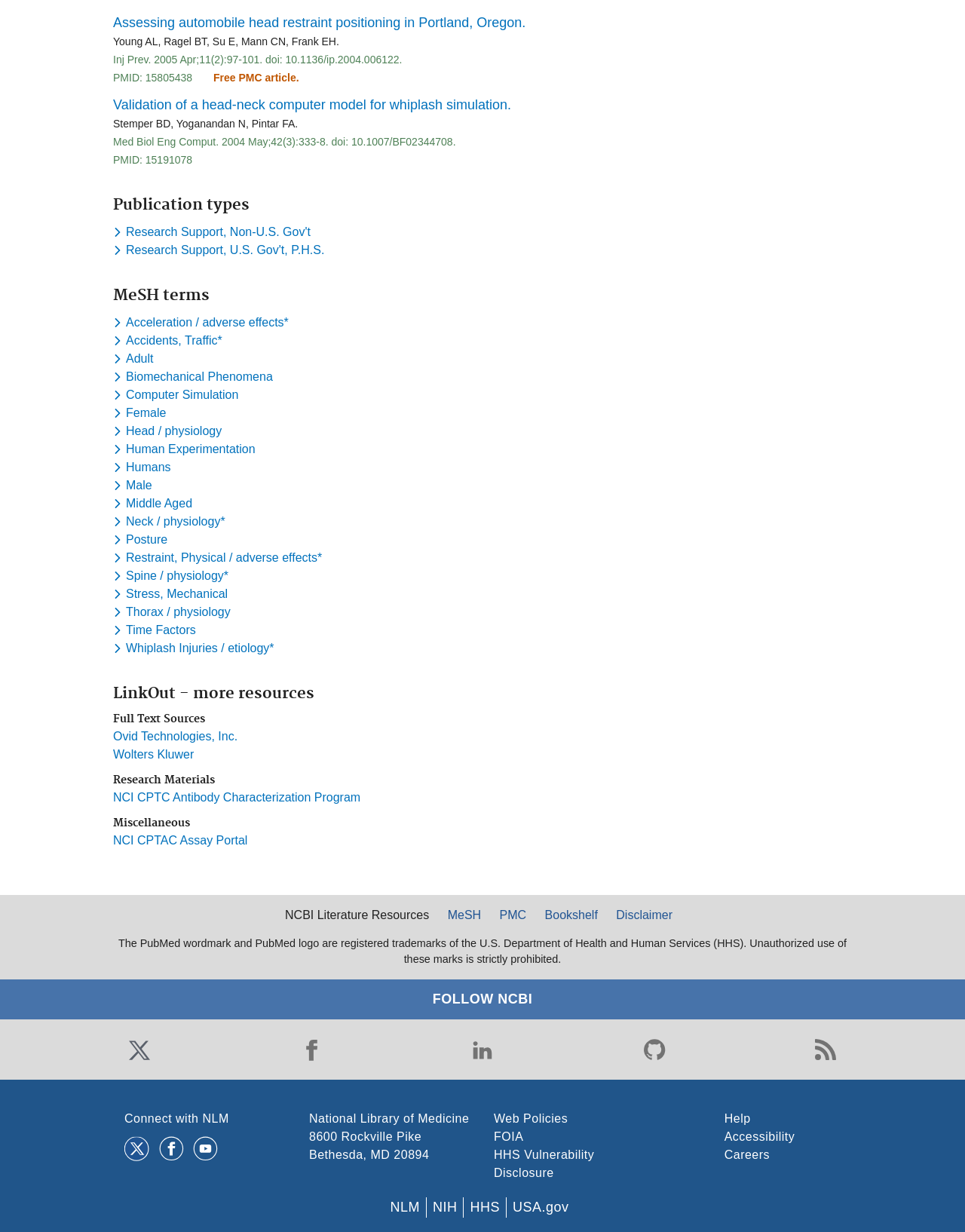Determine the bounding box coordinates of the clickable area required to perform the following instruction: "Toggle dropdown menu for keyword Research Support, Non-U.S. Gov't". The coordinates should be represented as four float numbers between 0 and 1: [left, top, right, bottom].

[0.117, 0.183, 0.326, 0.194]